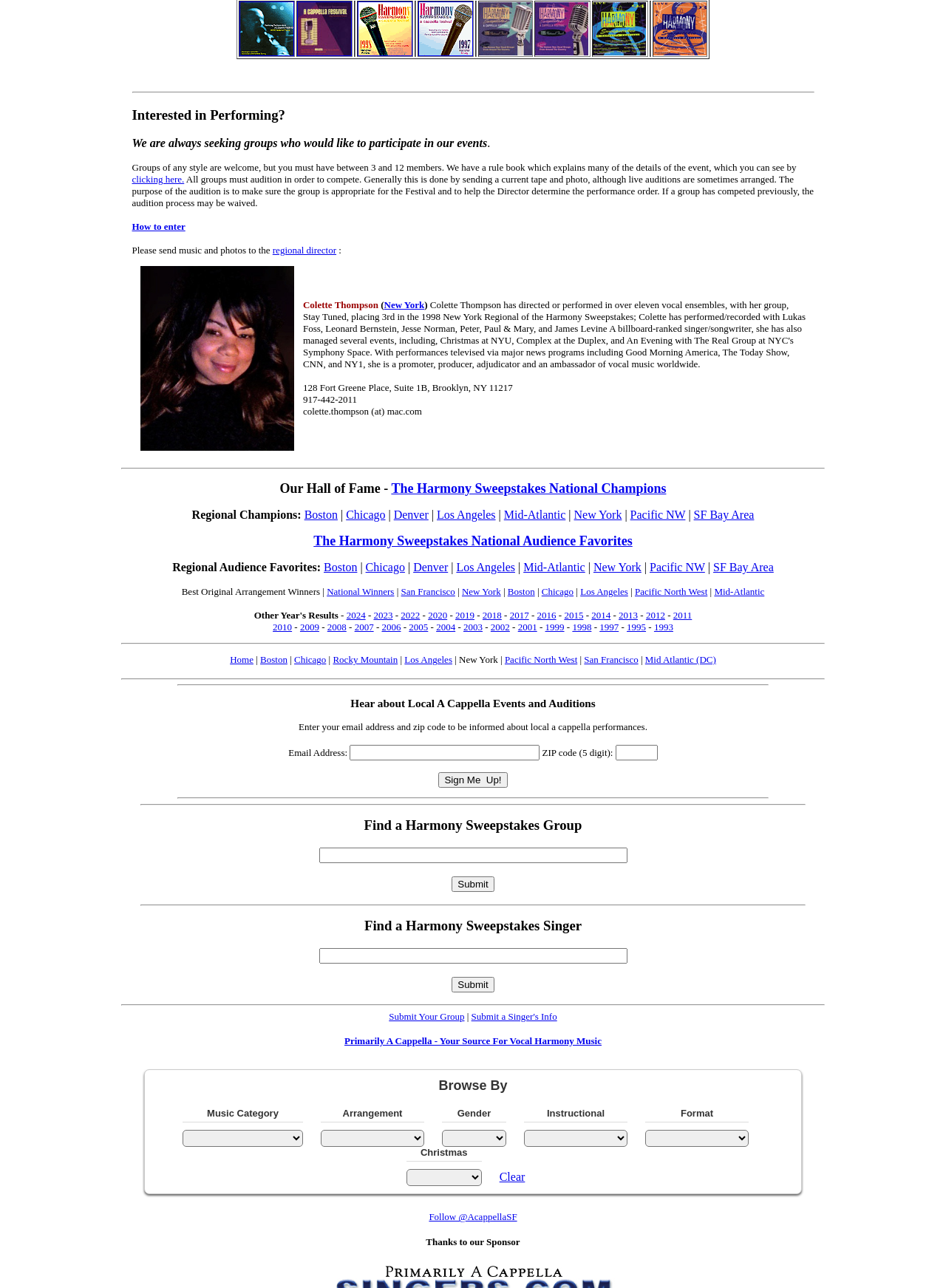What is the contact information of Colette Thompson?
Can you offer a detailed and complete answer to this question?

The contact information of Colette Thompson is 917-442-2011 and colette.thompson@mac.com, which can be found in the text.